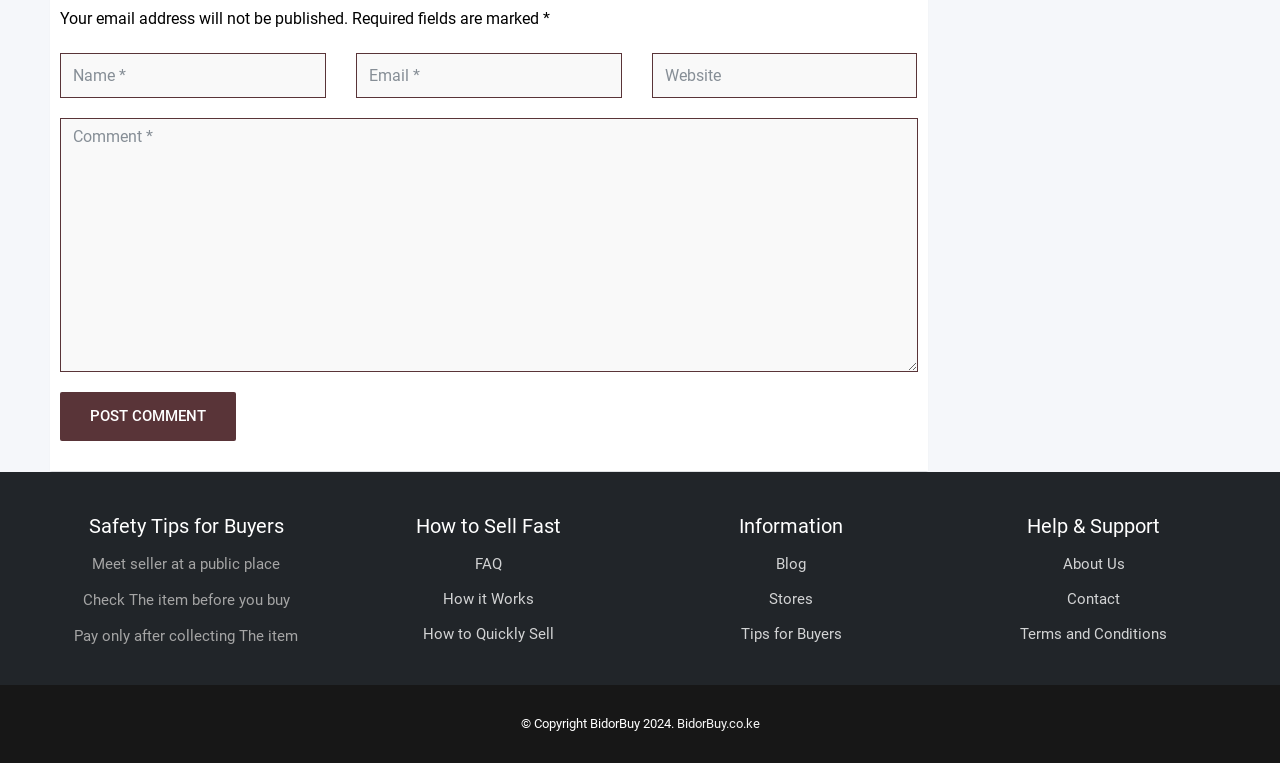Kindly determine the bounding box coordinates for the clickable area to achieve the given instruction: "Read the Safety Tips for Buyers".

[0.039, 0.671, 0.252, 0.707]